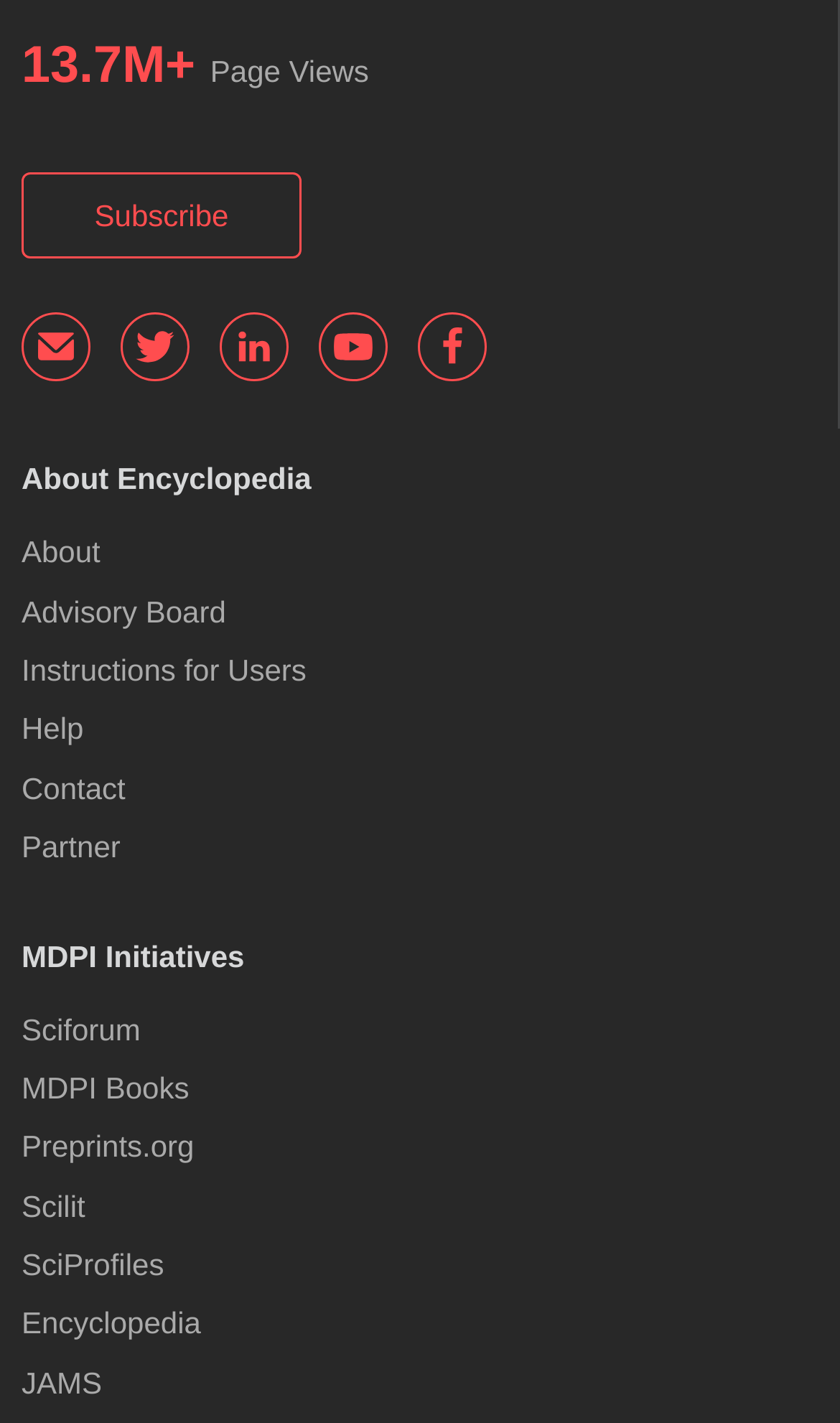Find the bounding box coordinates of the clickable area that will achieve the following instruction: "Subscribe to the page".

[0.026, 0.121, 0.359, 0.181]